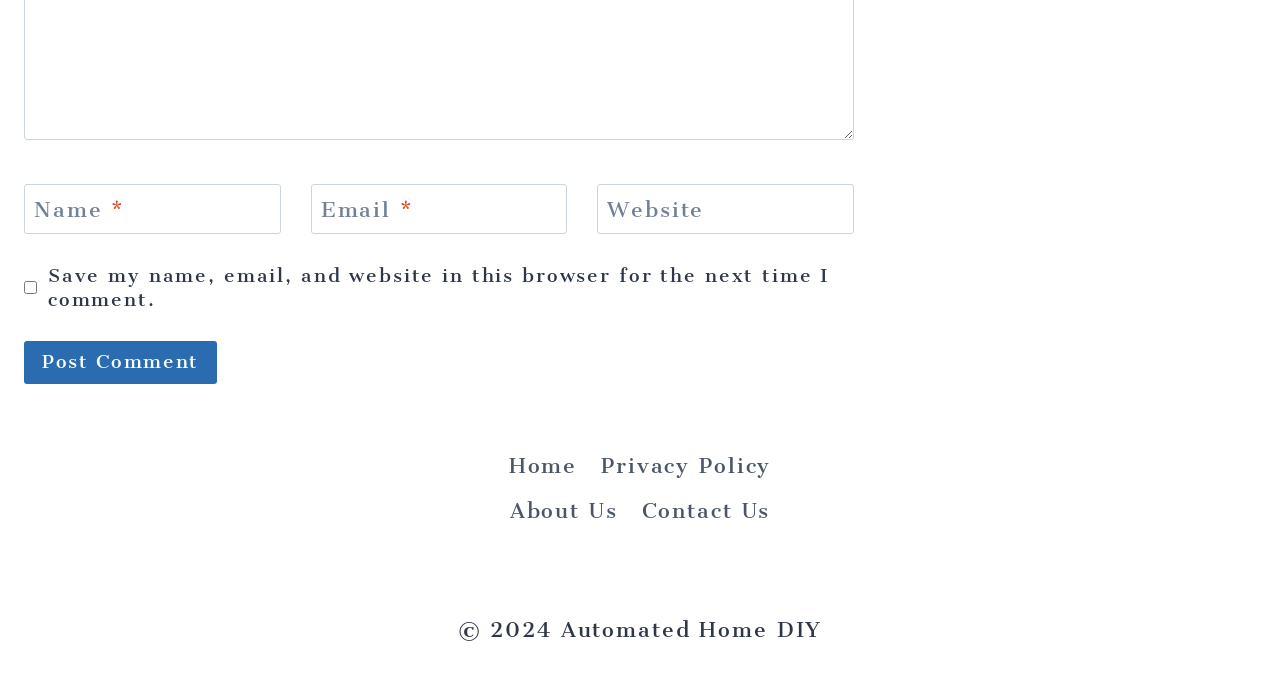What is the copyright year of the website?
Please elaborate on the answer to the question with detailed information.

The copyright year is indicated by the StaticText element with OCR text '© 2024 Automated Home DIY' and bounding box coordinates [0.358, 0.886, 0.642, 0.922].